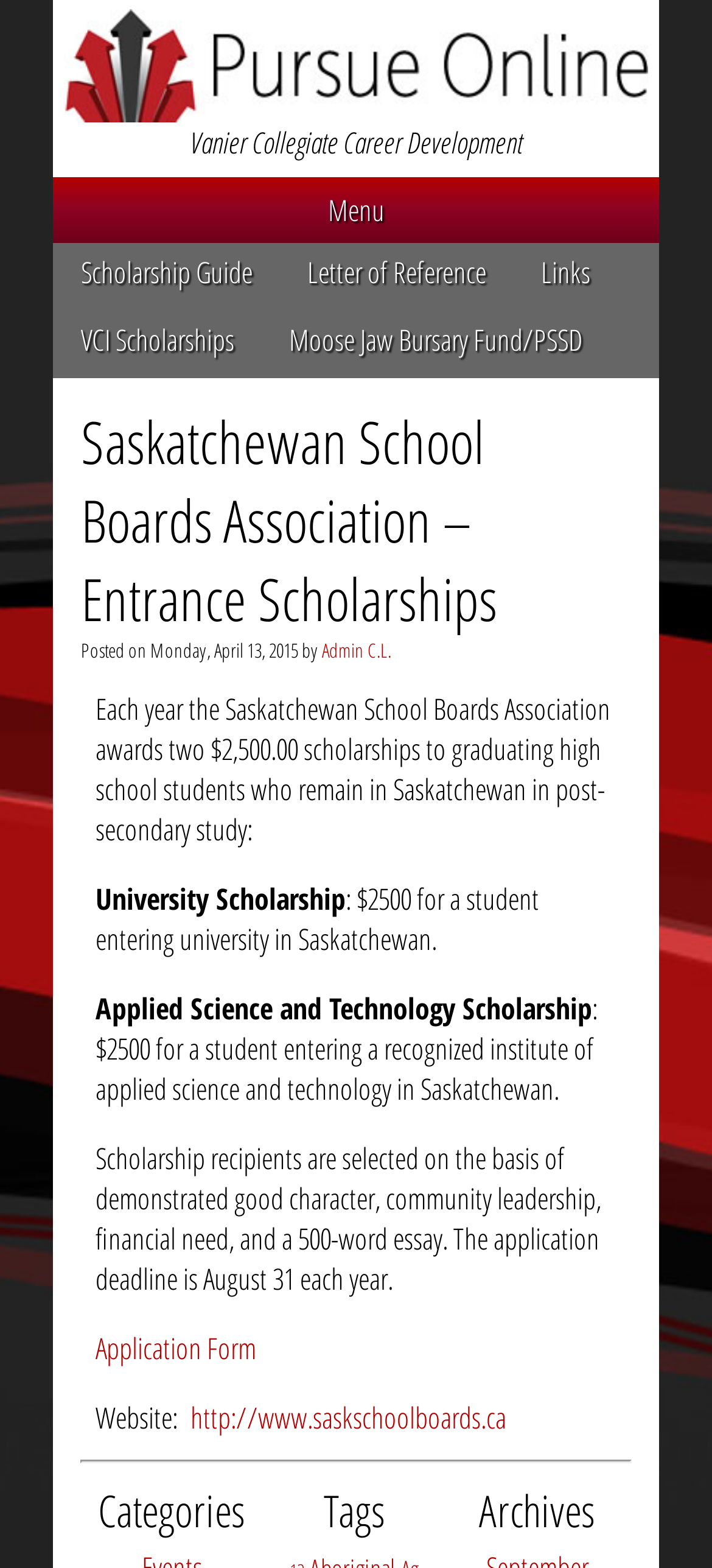Find and specify the bounding box coordinates that correspond to the clickable region for the instruction: "Click the Home link".

None